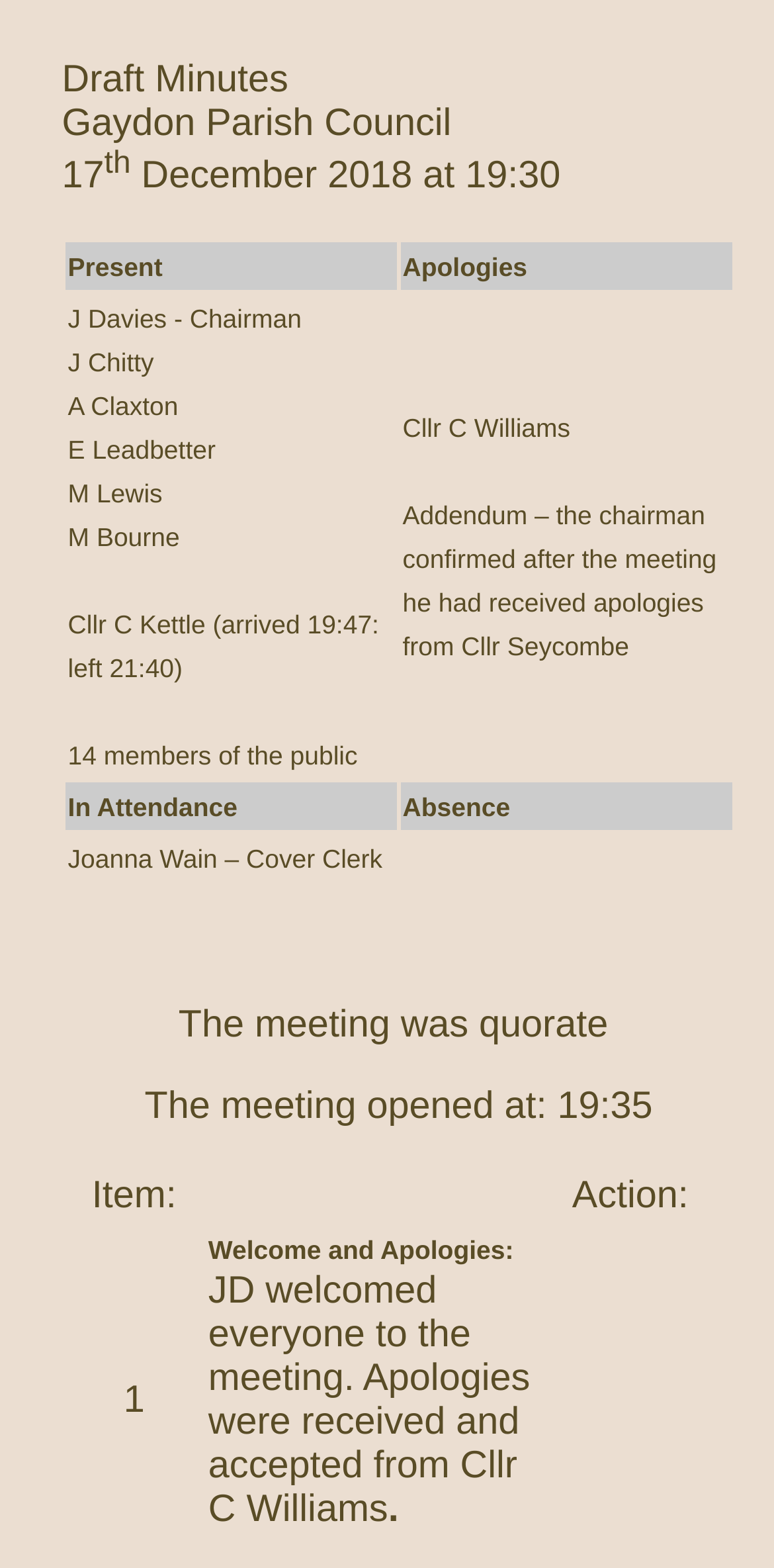Respond with a single word or phrase:
Who is the chairman of the meeting?

J Davies